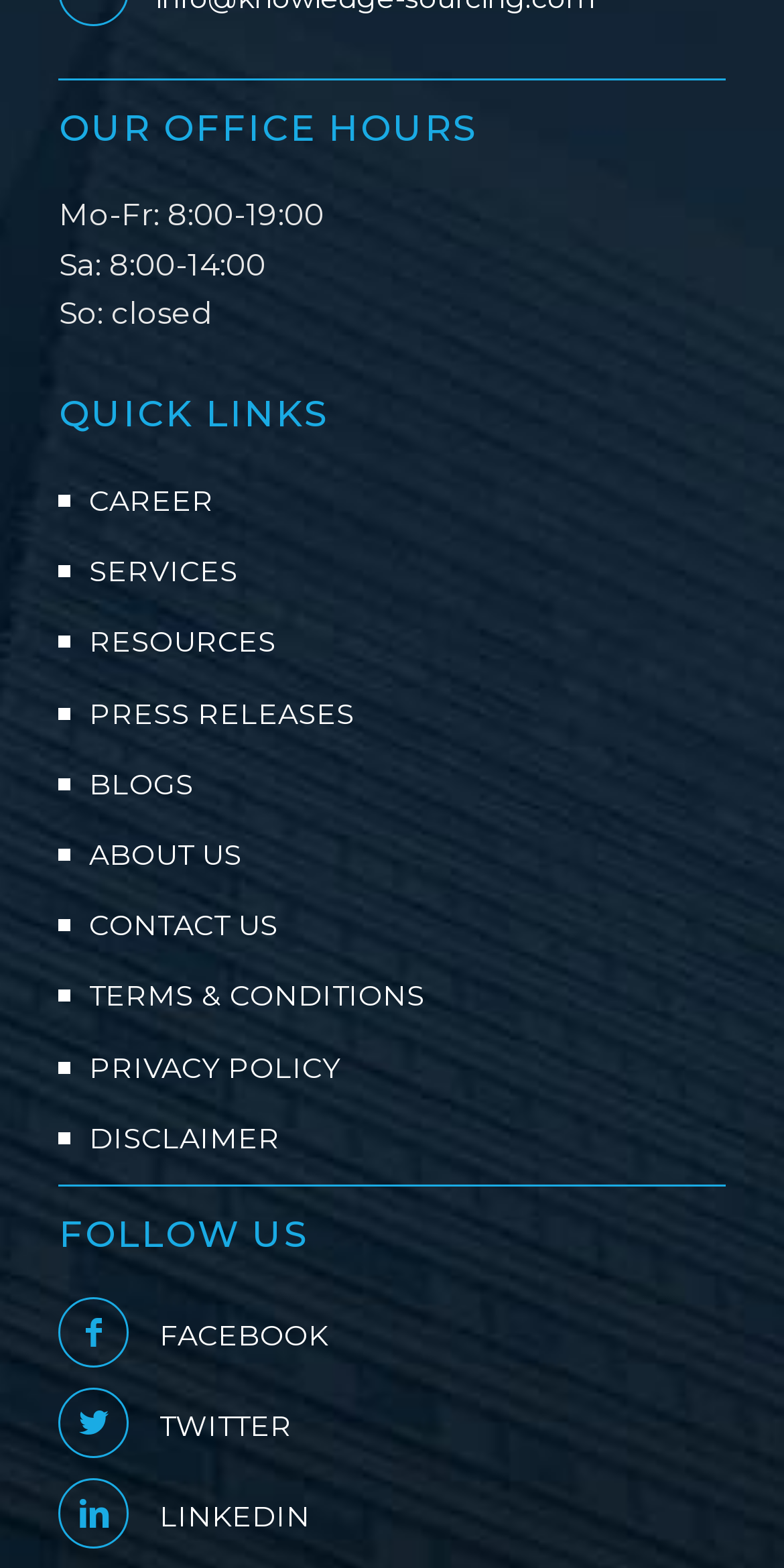Please identify the bounding box coordinates of the element I need to click to follow this instruction: "Follow on Facebook".

[0.203, 0.83, 0.419, 0.853]